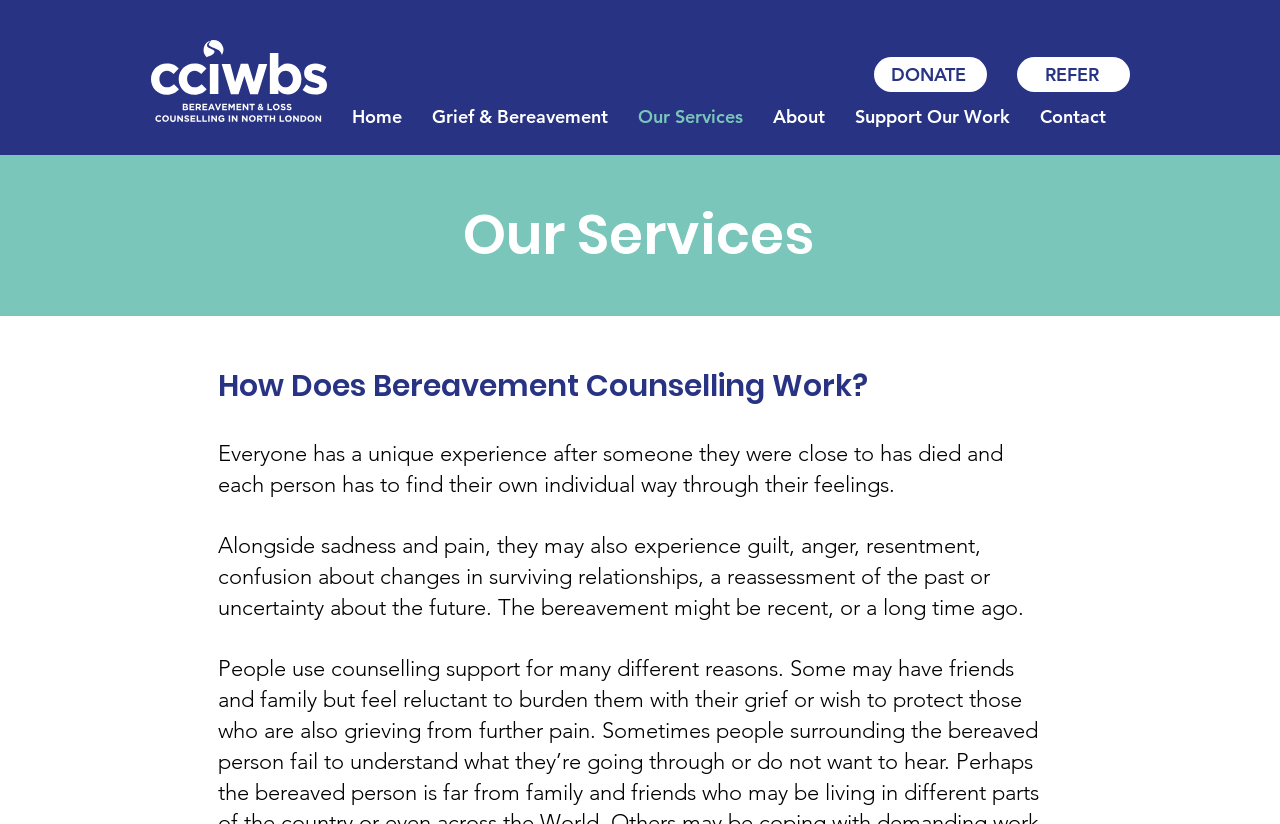What emotions may individuals experience after bereavement?
Use the screenshot to answer the question with a single word or phrase.

Sadness, guilt, anger, etc.